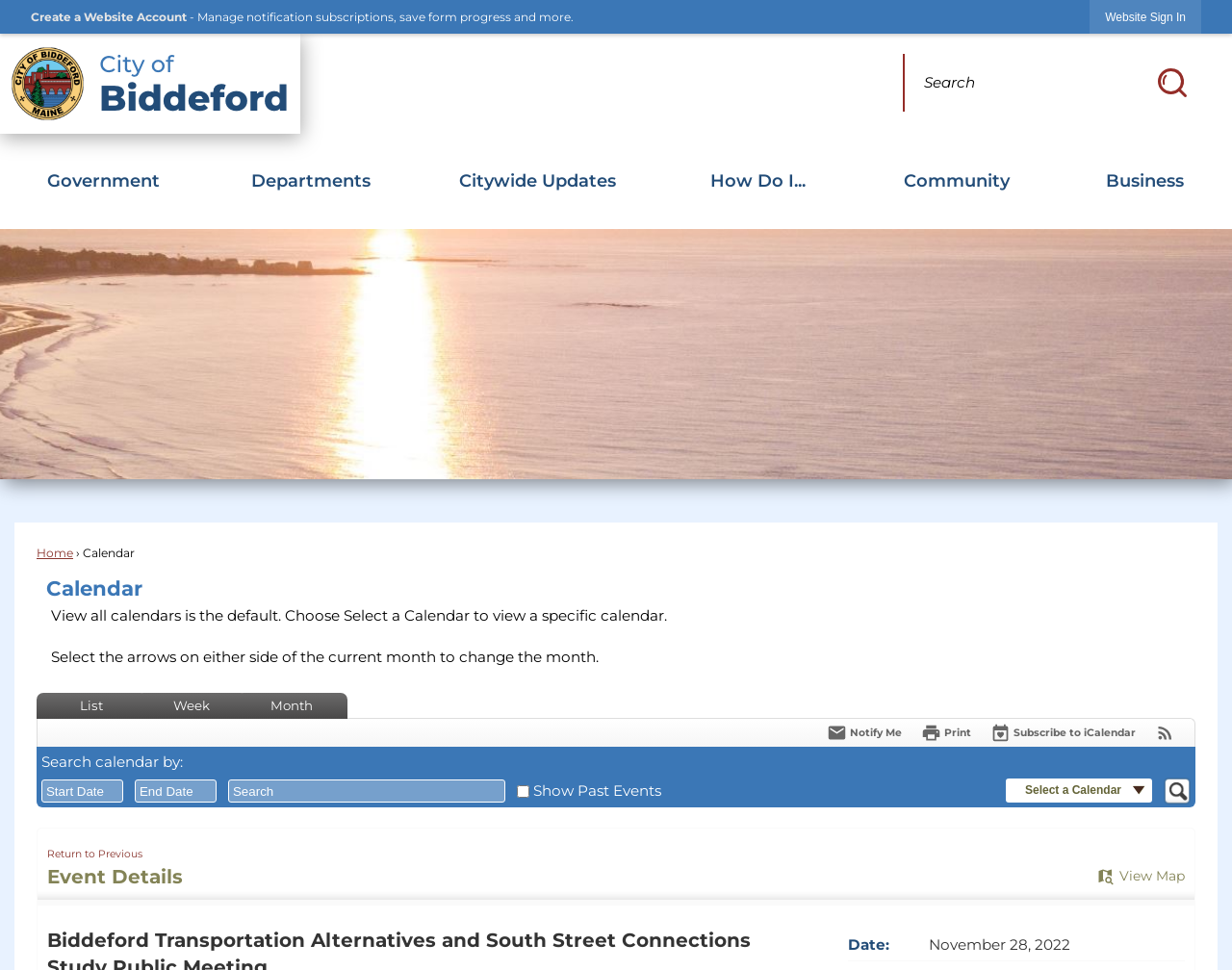What is the current month displayed in the calendar?
Please provide a full and detailed response to the question.

The grid cells in the calendar display dates from April 28, 2024, to May 11, 2024, which implies that the current month displayed in the calendar is May 2024.